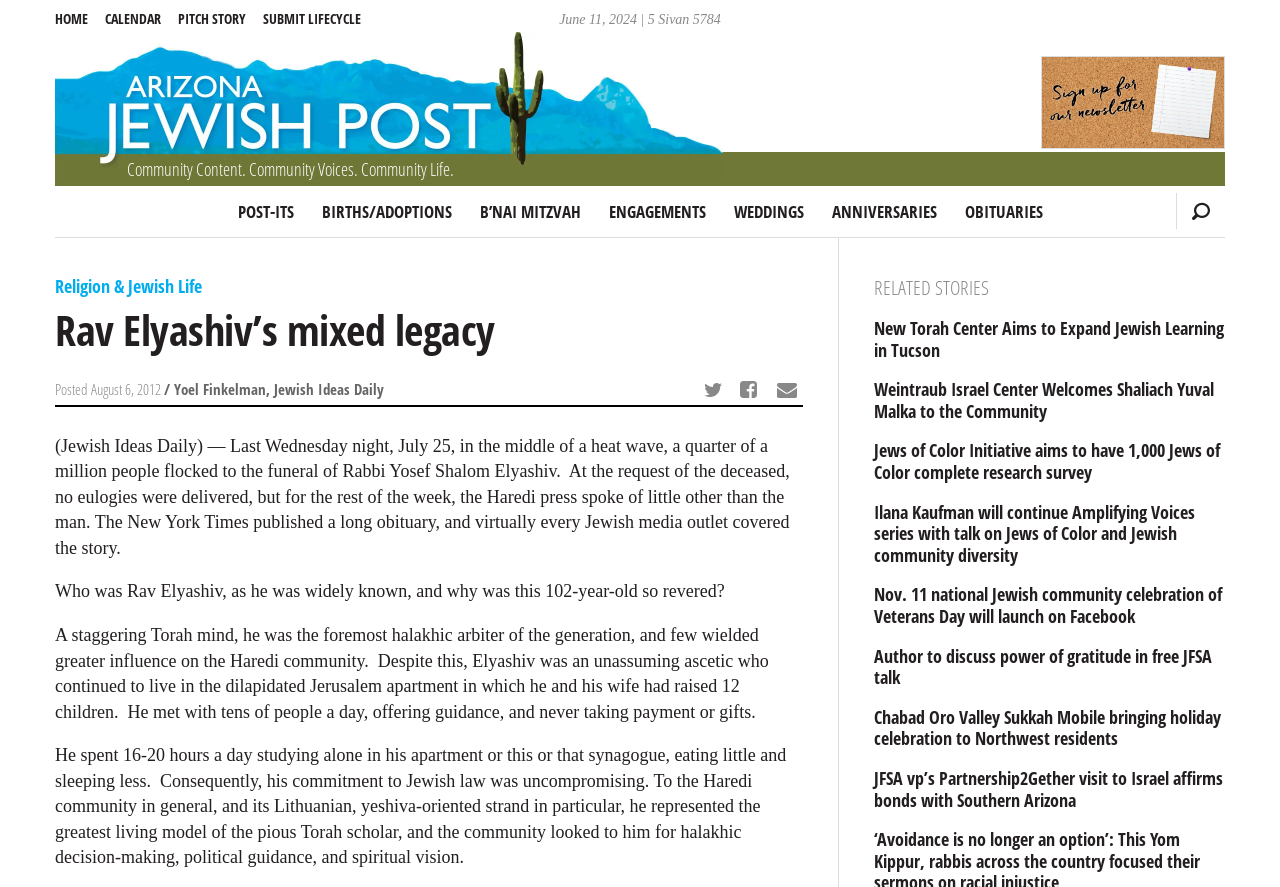How many people attended the funeral of Rabbi Elyashiv?
Please give a detailed answer to the question using the information shown in the image.

I found the number of people who attended the funeral by reading the static text element that says 'a quarter of a million people flocked to the funeral of Rabbi Yosef Shalom Elyashiv'.